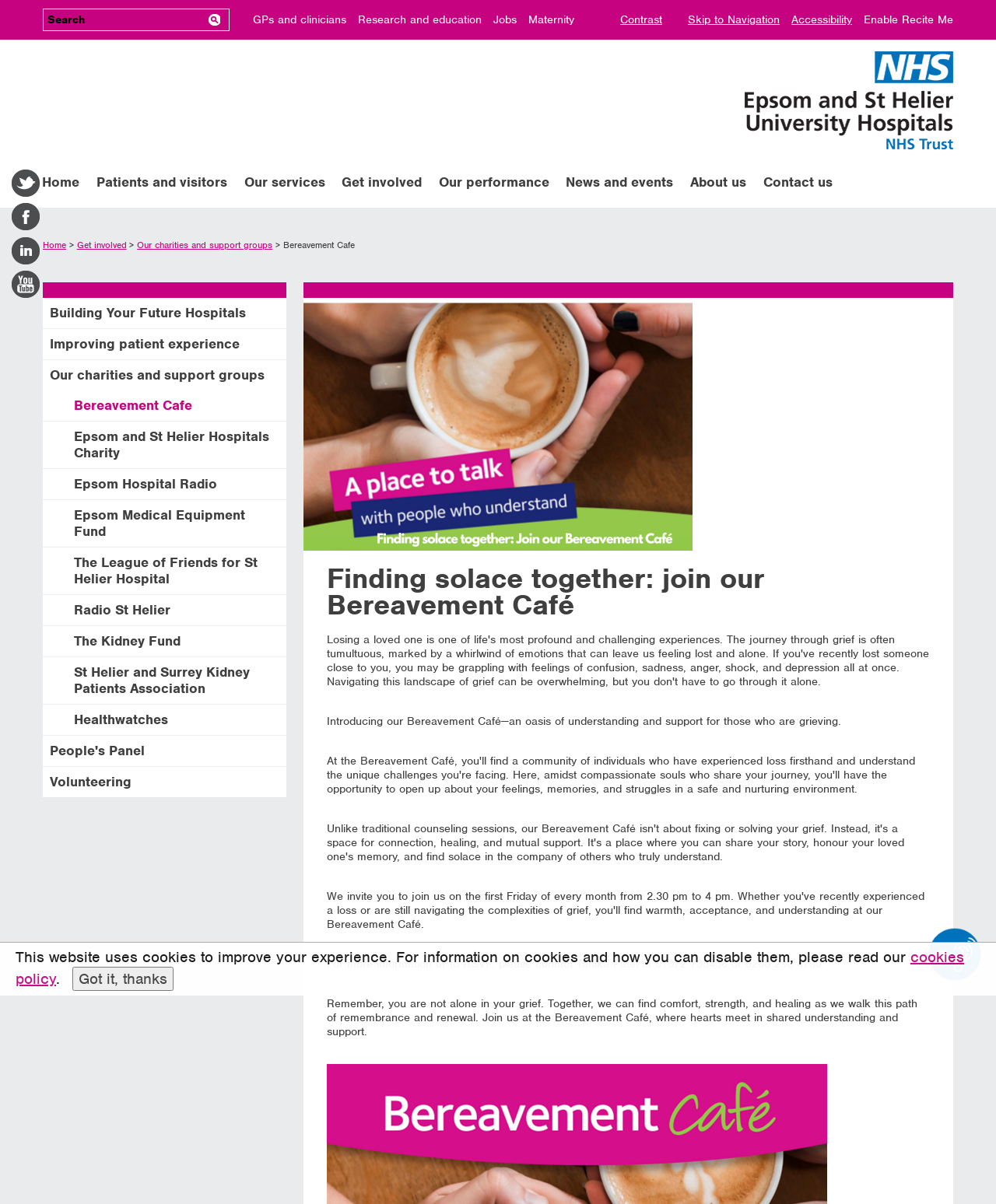What is the name of the hospital mentioned on the webpage? From the image, respond with a single word or brief phrase.

Epsom and St Helier University Hospitals